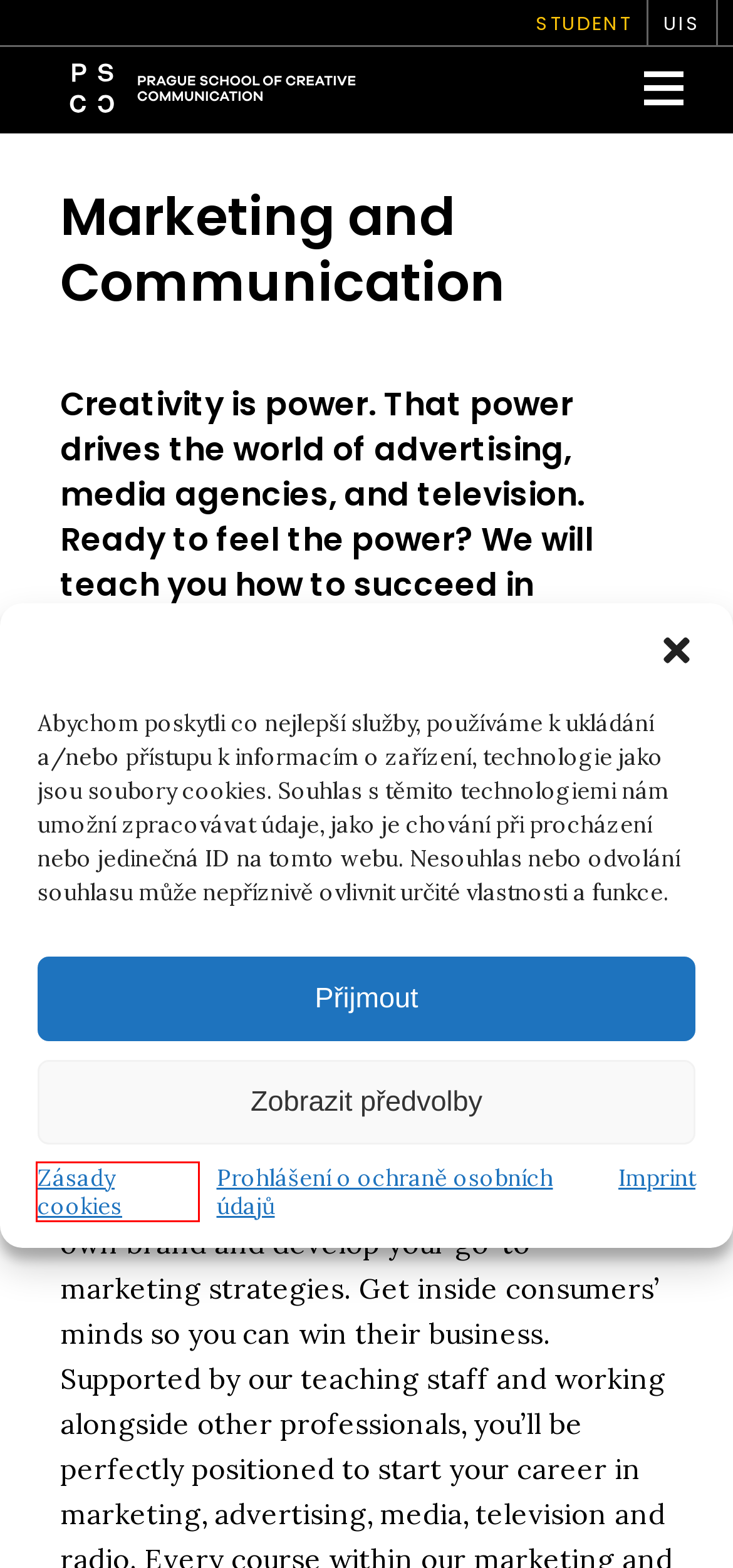A screenshot of a webpage is provided, featuring a red bounding box around a specific UI element. Identify the webpage description that most accurately reflects the new webpage after interacting with the selected element. Here are the candidates:
A. University information system
B. Student information - Prague School of Creative Communication
C. Prohlášení o ochraně osobních údajů (EU) - Prague School of Creative Communication
D. Creative Writing - Prague School of Creative Communication
E. Zásady cookies (EU) - Prague School of Creative Communication
F. Imprint - Prague School of Creative Communication
G. Online application - Prague School of Creative Communication
H. CONTACT - Prague School of Creative Communication

E